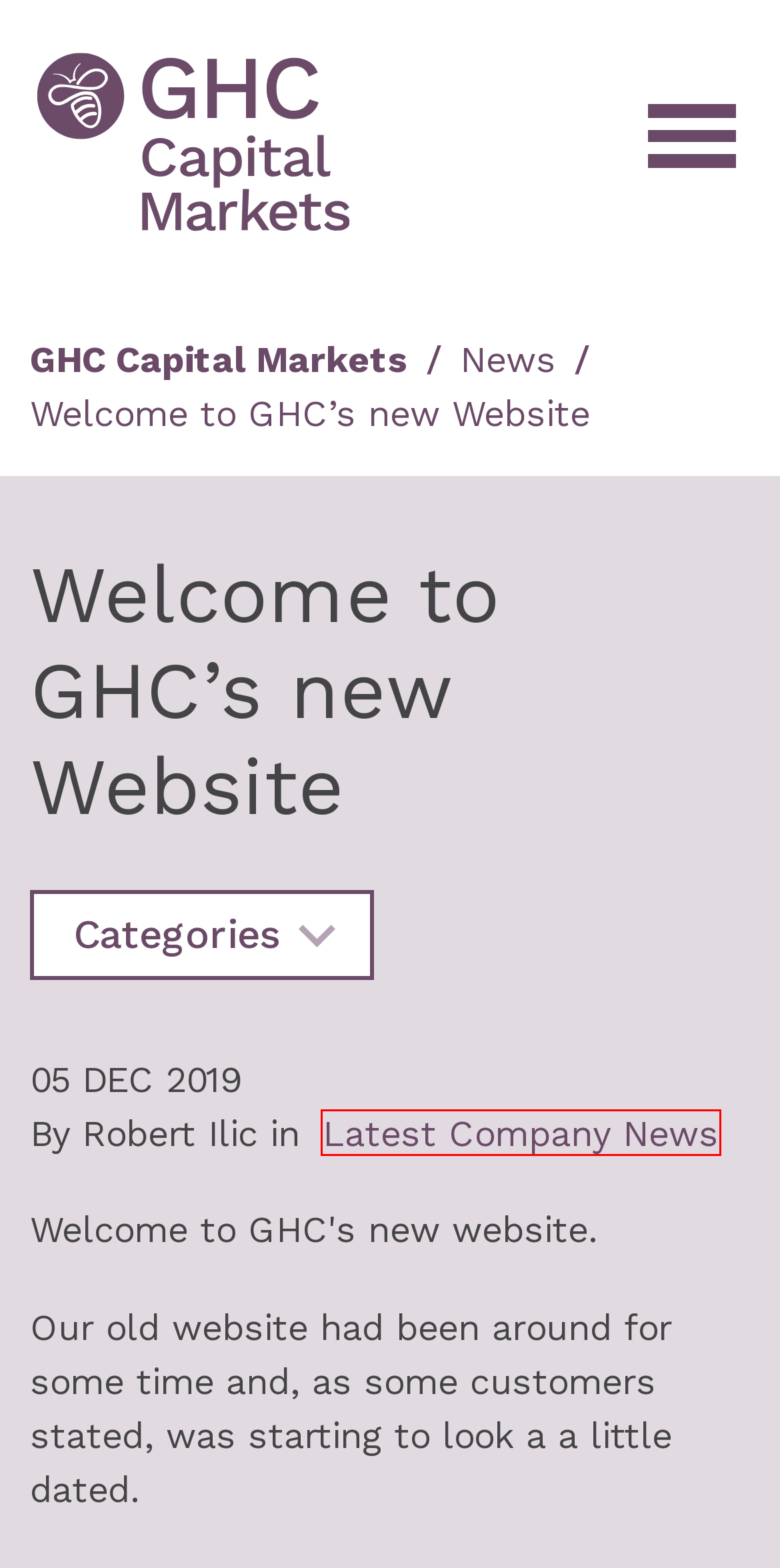You are given a screenshot of a webpage with a red rectangle bounding box around an element. Choose the best webpage description that matches the page after clicking the element in the bounding box. Here are the candidates:
A. Disclaimer - GHC Capital Markets
B. Web privacy policy - GHC Capital Markets
C. News - GHC Capital Markets
D. Engagement Policy - GHC Capital Markets
E. Latest Company News Archives - GHC Capital Markets
F. Best Execution Policy - GHC Capital Markets
G. Homepage - GHC Capital Markets
H. Restricted advice - GHC Capital Markets

E